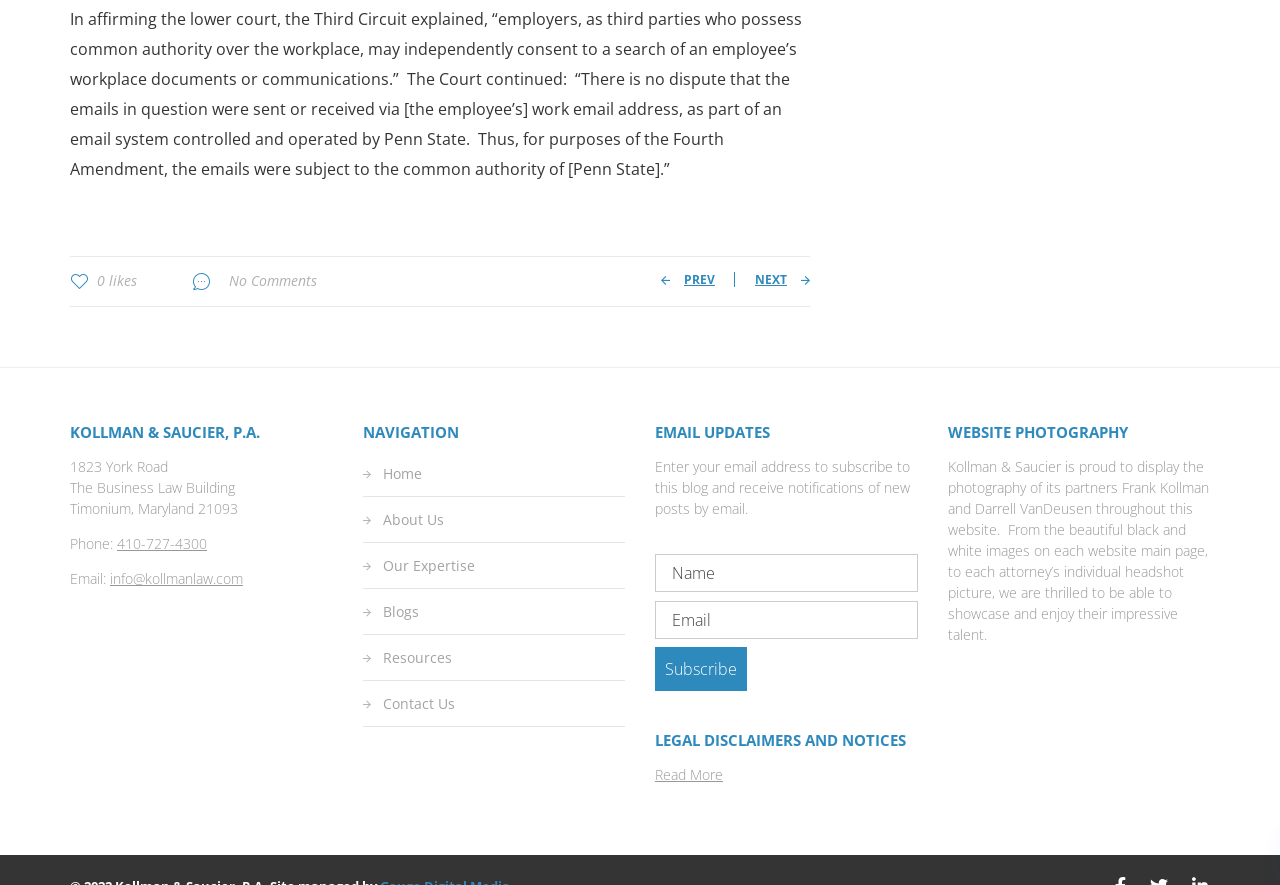Determine the bounding box coordinates of the region to click in order to accomplish the following instruction: "Click the 'Home' link". Provide the coordinates as four float numbers between 0 and 1, specifically [left, top, right, bottom].

[0.299, 0.525, 0.329, 0.546]